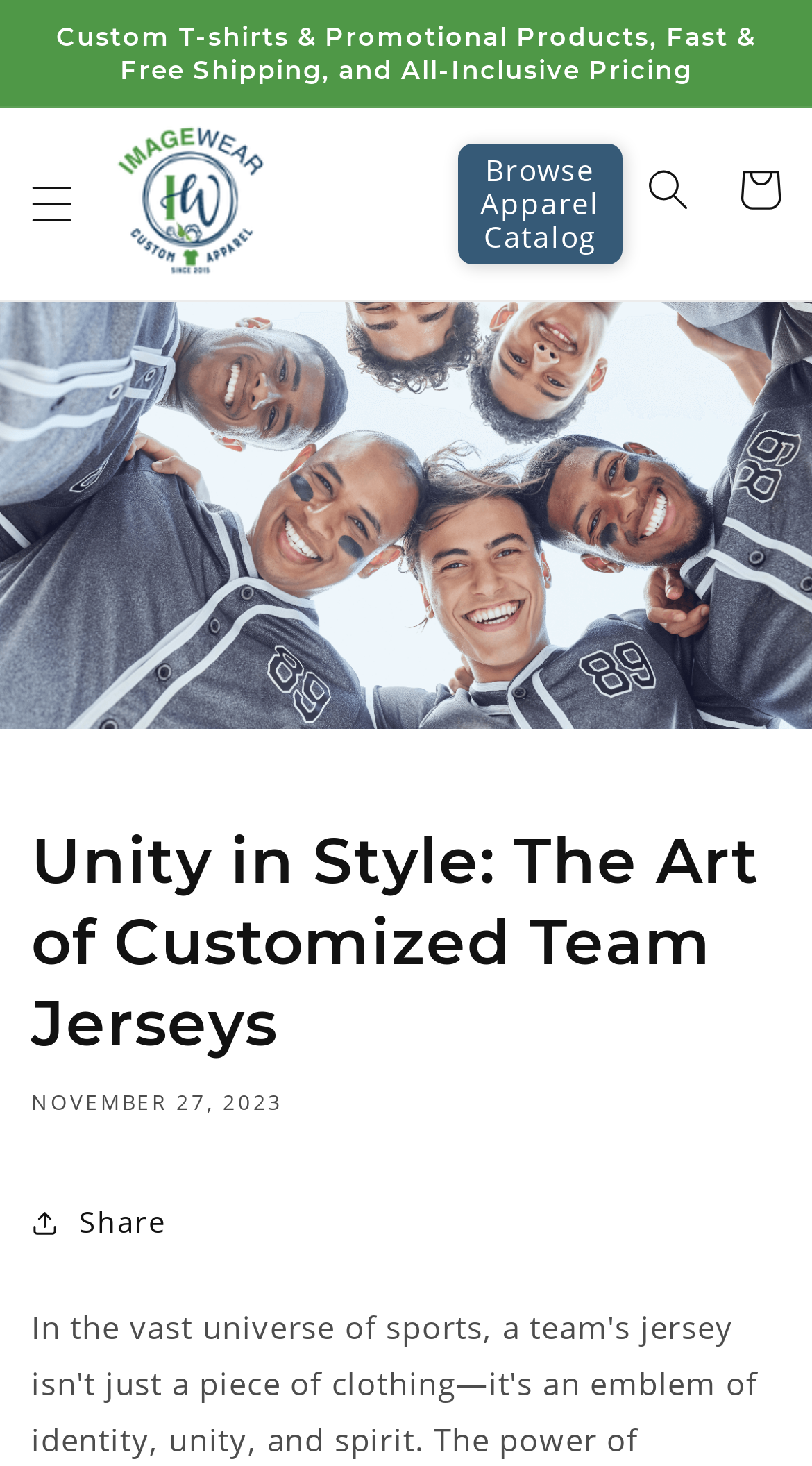Please specify the bounding box coordinates in the format (top-left x, top-left y, bottom-right x, bottom-right y), with values ranging from 0 to 1. Identify the bounding box for the UI component described as follows: parent_node: Browse

[0.121, 0.074, 0.349, 0.205]